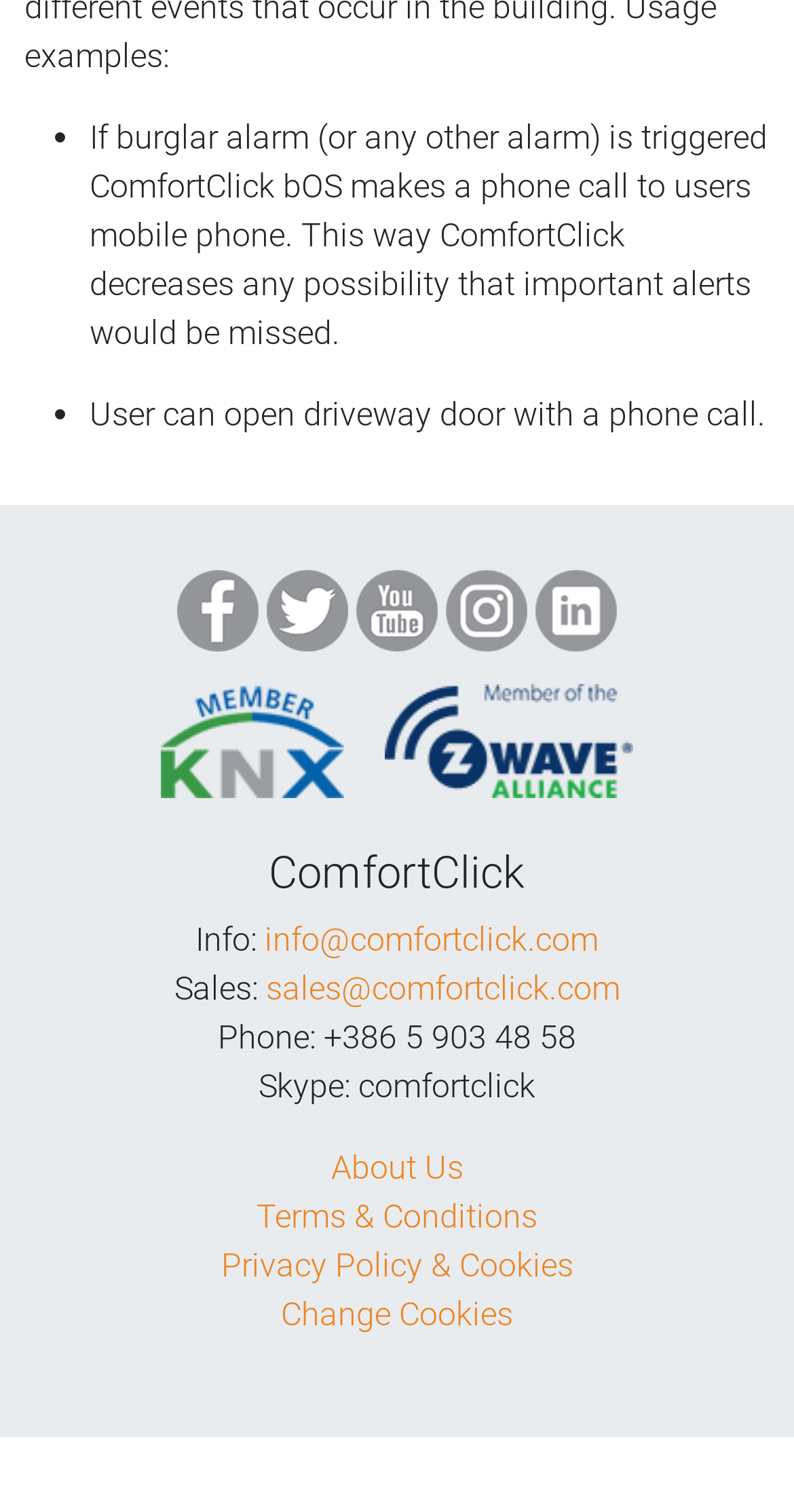What is the Skype ID of ComfortClick?
From the image, provide a succinct answer in one word or a short phrase.

comfortclick